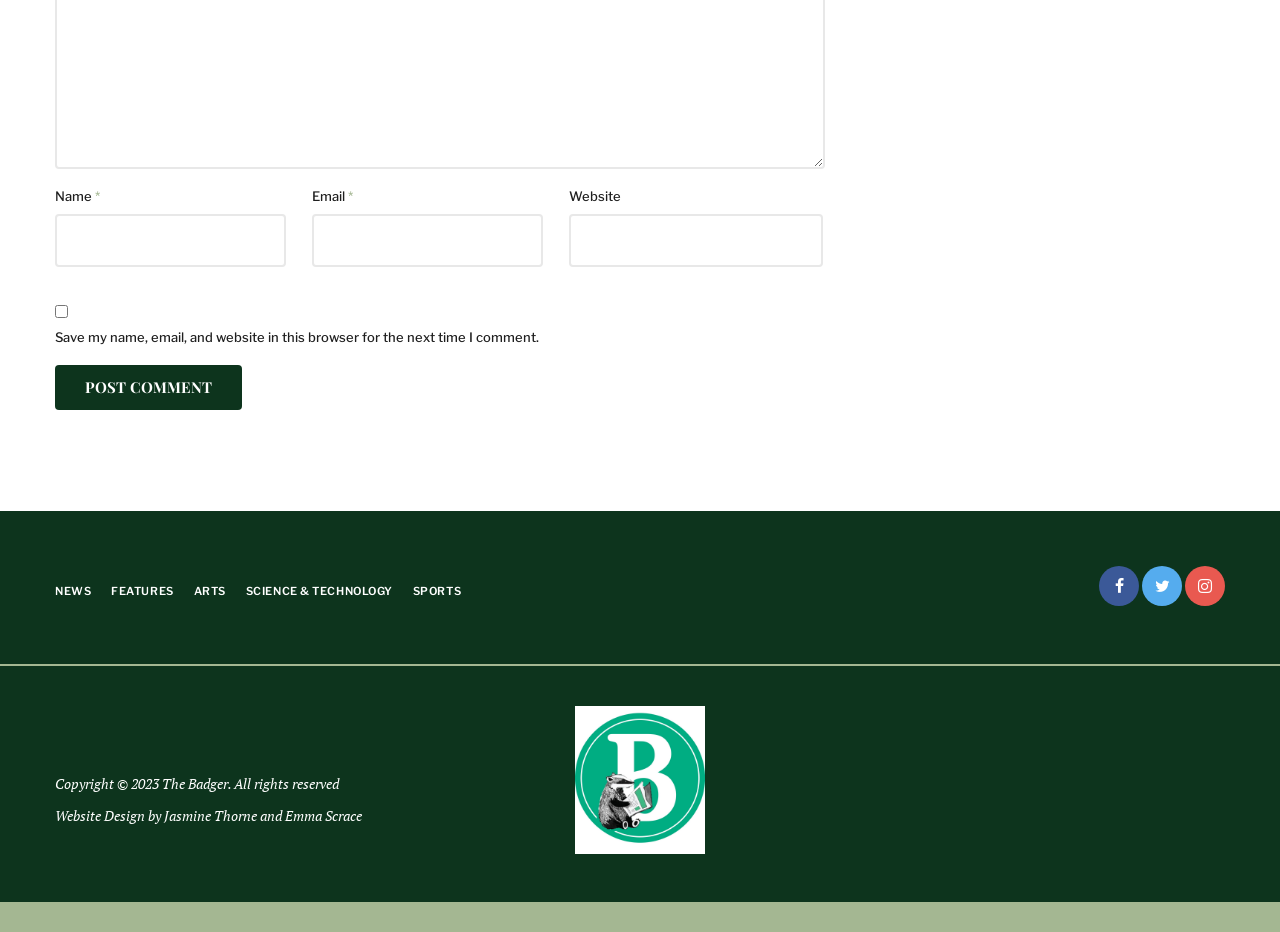Using the provided element description, identify the bounding box coordinates as (top-left x, top-left y, bottom-right x, bottom-right y). Ensure all values are between 0 and 1. Description: Festival

None